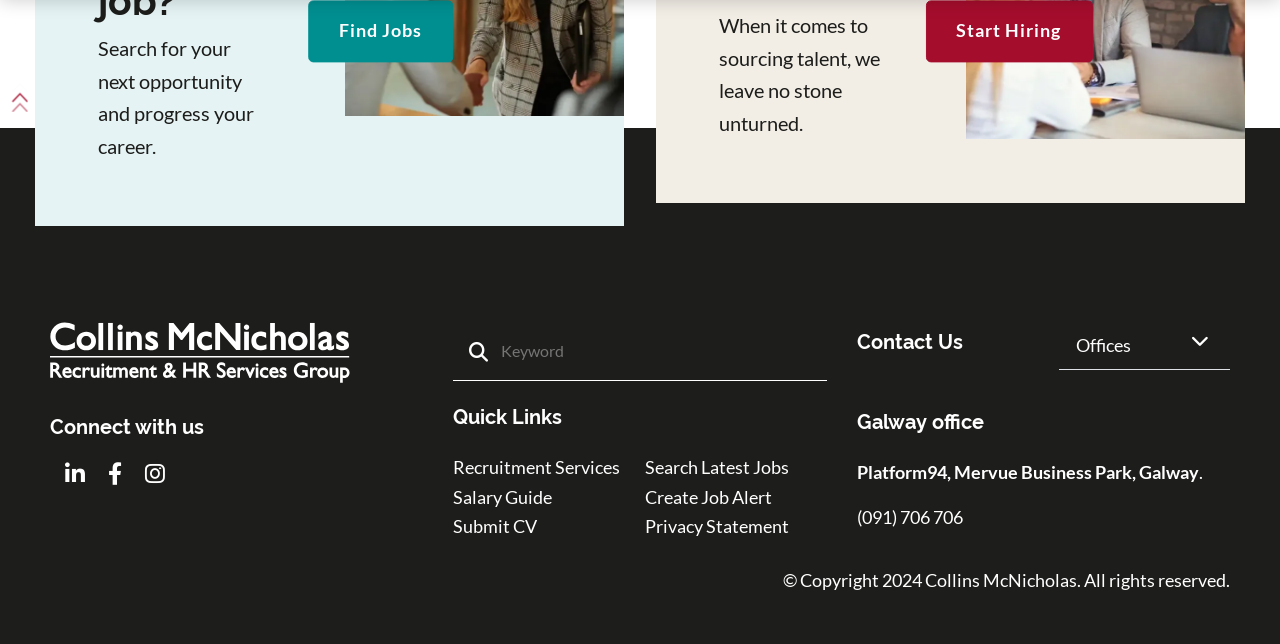Identify the bounding box for the UI element described as: "Privacy Statement". Ensure the coordinates are four float numbers between 0 and 1, formatted as [left, top, right, bottom].

[0.504, 0.8, 0.616, 0.834]